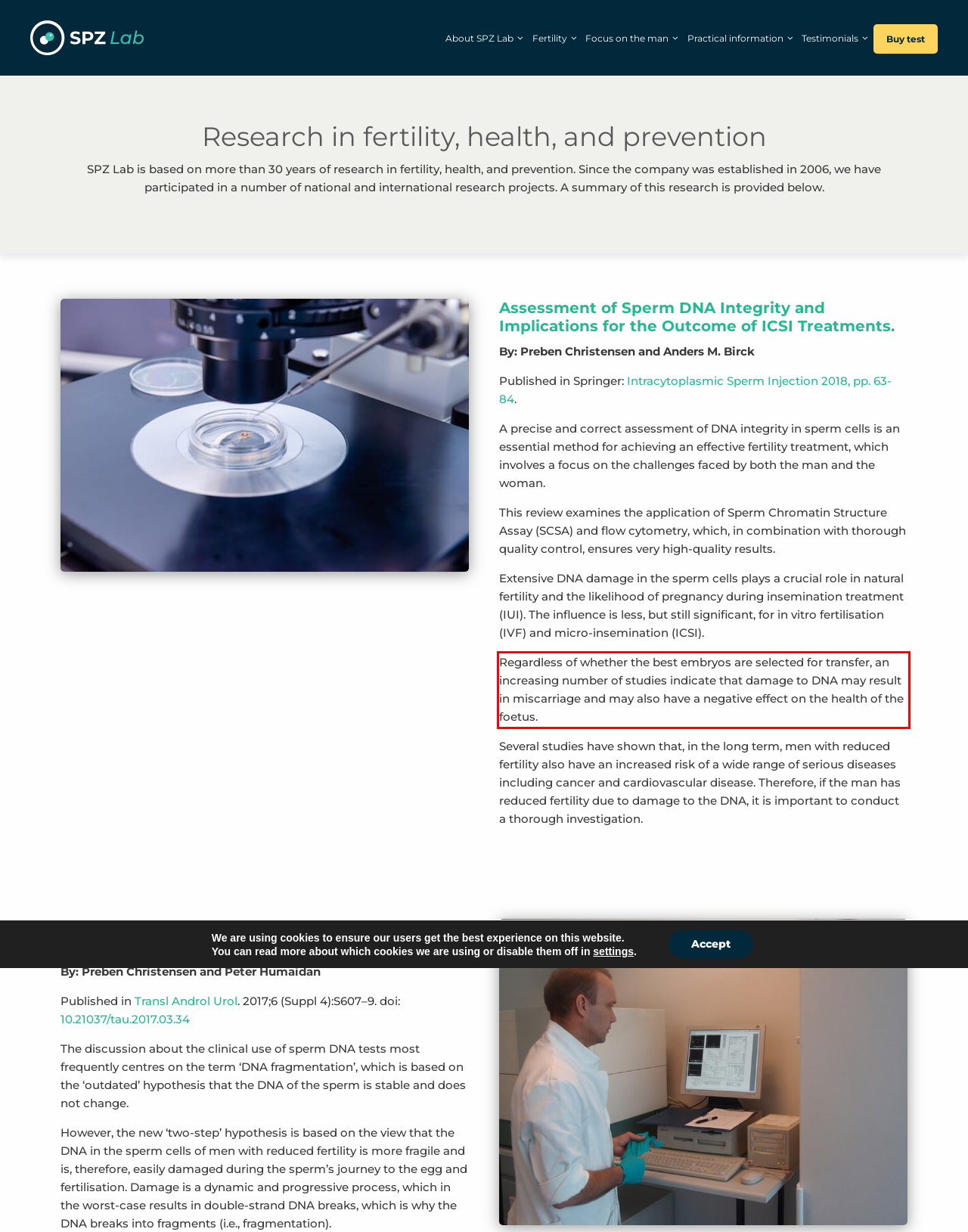Identify and extract the text within the red rectangle in the screenshot of the webpage.

Regardless of whether the best embryos are selected for transfer, an increasing number of studies indicate that damage to DNA may result in miscarriage and may also have a negative effect on the health of the foetus.